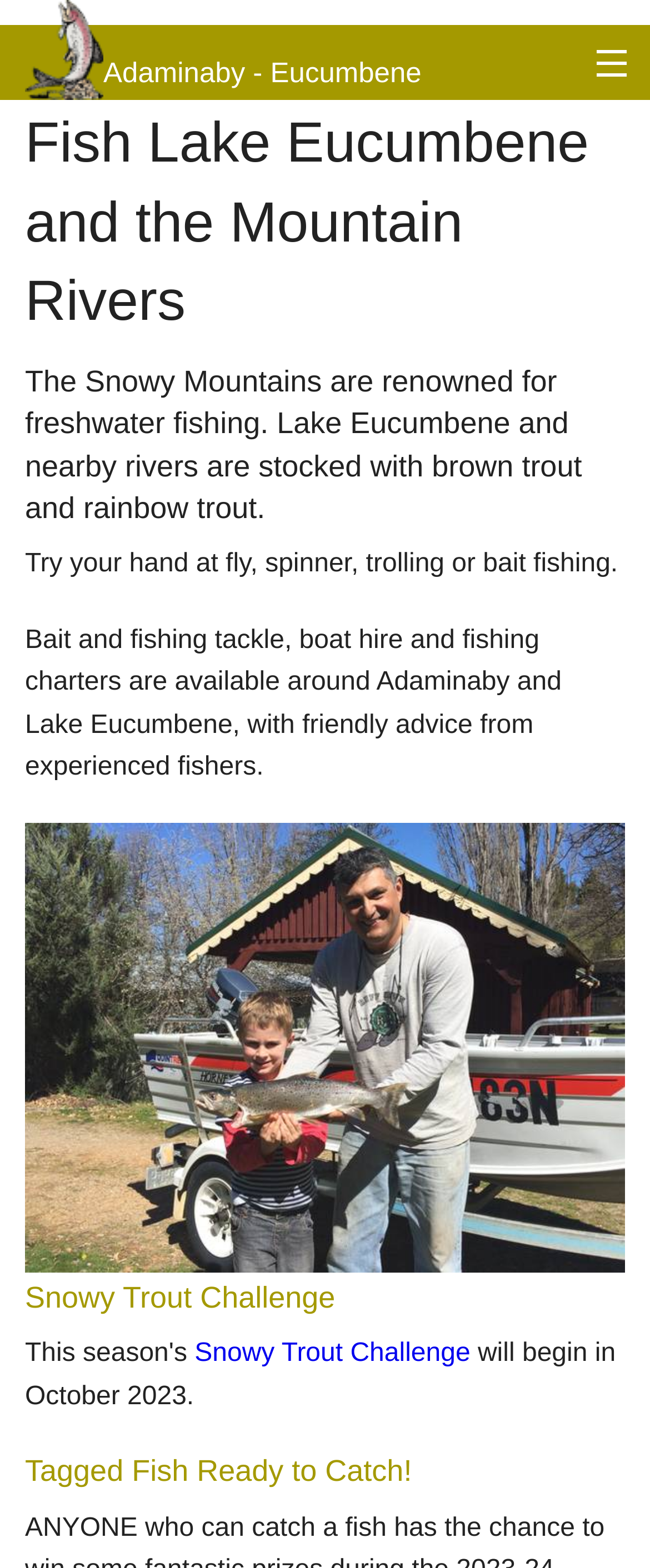Create an in-depth description of the webpage, covering main sections.

The webpage is about Snowy Mountains fishing, specifically focusing on Lake Eucumbene and the surrounding rivers. At the top, there is a heading that reads "Adaminaby - Eucumbene" with a link to the same title. To the right of this heading, there is a small icon with no text. Below this, there is a row of links to different sections of the website, including "Home", "Community", "Businesses", and more.

The main content of the page starts with a heading that reads "Fish Lake Eucumbene and the Mountain Rivers". Below this, there is a paragraph that describes the Snowy Mountains as a renowned destination for freshwater fishing, with Lake Eucumbene and nearby rivers stocked with brown trout and rainbow trout. 

Following this, there are two blocks of text that provide more information about fishing in the area. The first block mentions the different types of fishing that can be done, such as fly, spinner, trolling, or bait fishing. The second block describes the availability of bait, fishing tackle, boat hire, and fishing charters in Adaminaby and Lake Eucumbene, with advice from experienced fishers.

Below these text blocks, there is a large image of two people, Dean and Charlie, which takes up most of the width of the page. Above the image, there is a heading that reads "Snowy Trout Challenge", with a link to the same title. To the right of the link, there is a text that reads "will begin in October 2023". 

Finally, at the bottom of the page, there is a heading that reads "Tagged Fish Ready to Catch!".